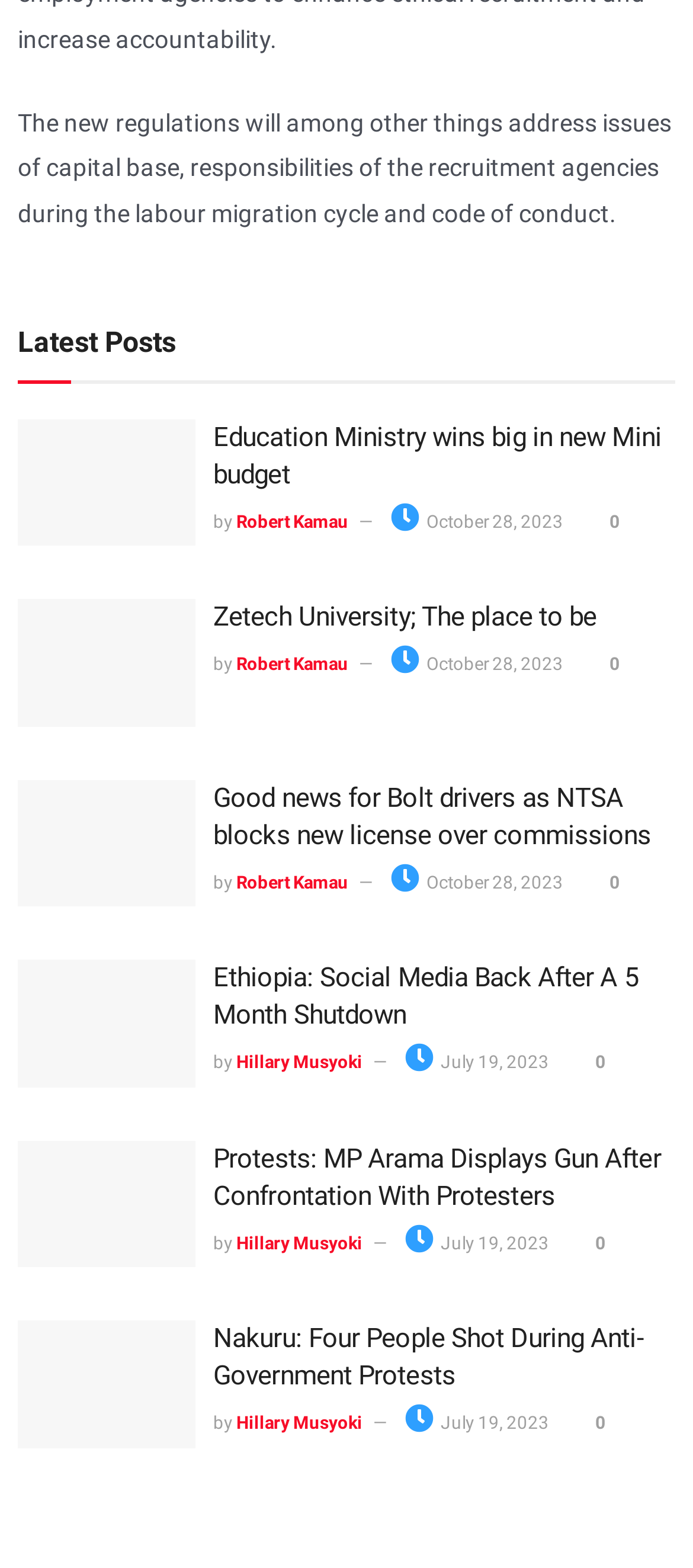Bounding box coordinates should be in the format (top-left x, top-left y, bottom-right x, bottom-right y) and all values should be floating point numbers between 0 and 1. Determine the bounding box coordinate for the UI element described as: Hillary Musyoki

[0.341, 0.671, 0.523, 0.684]